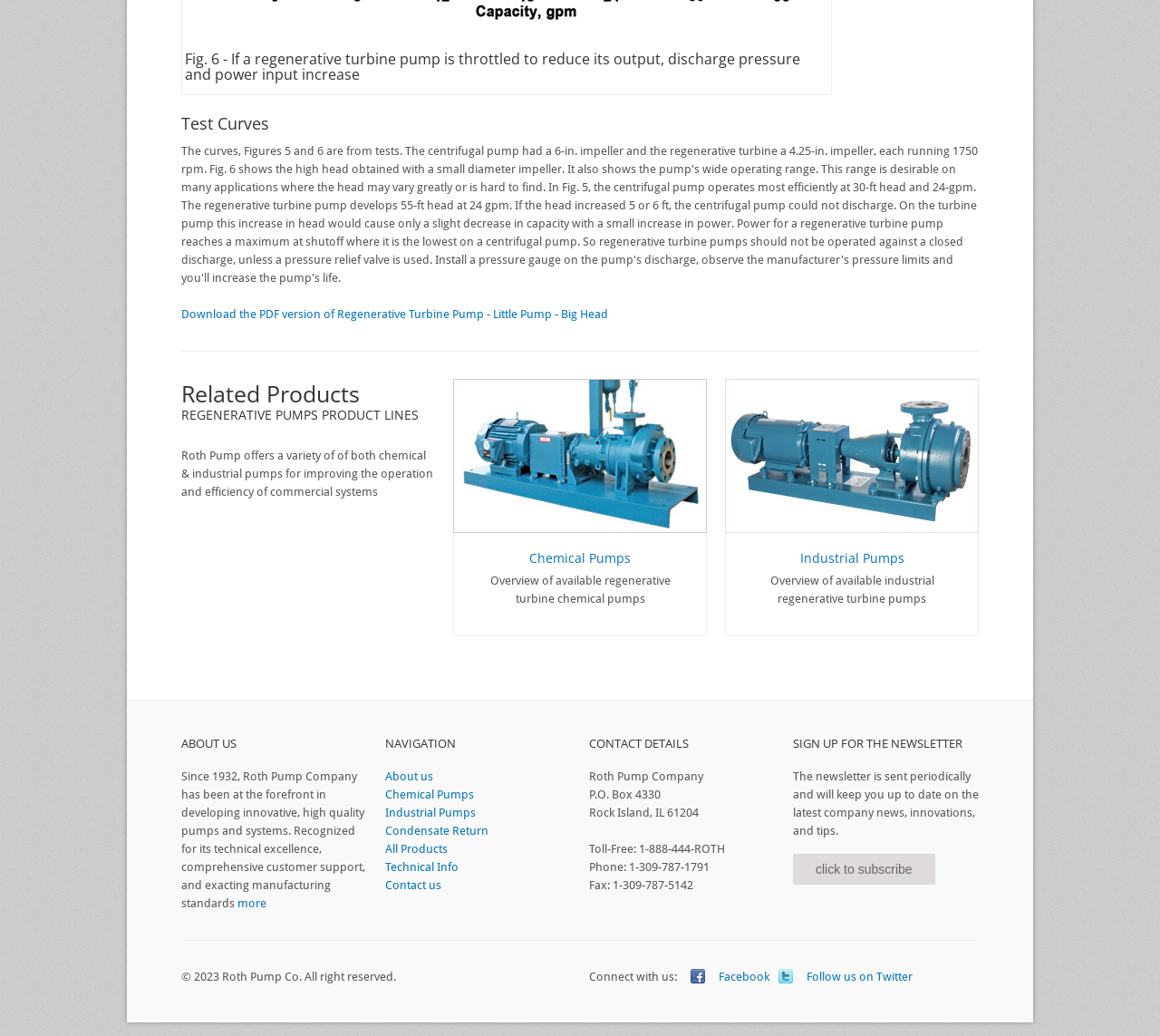What are the two main categories of pumps offered by Roth Pump Company?
Use the information from the screenshot to give a comprehensive response to the question.

Based on the webpage, I can see that the company offers two main categories of pumps: chemical pumps and industrial pumps. These categories are highlighted on the webpage with separate headings and links, which suggests that they are the two main categories of pumps offered by Roth Pump Company.